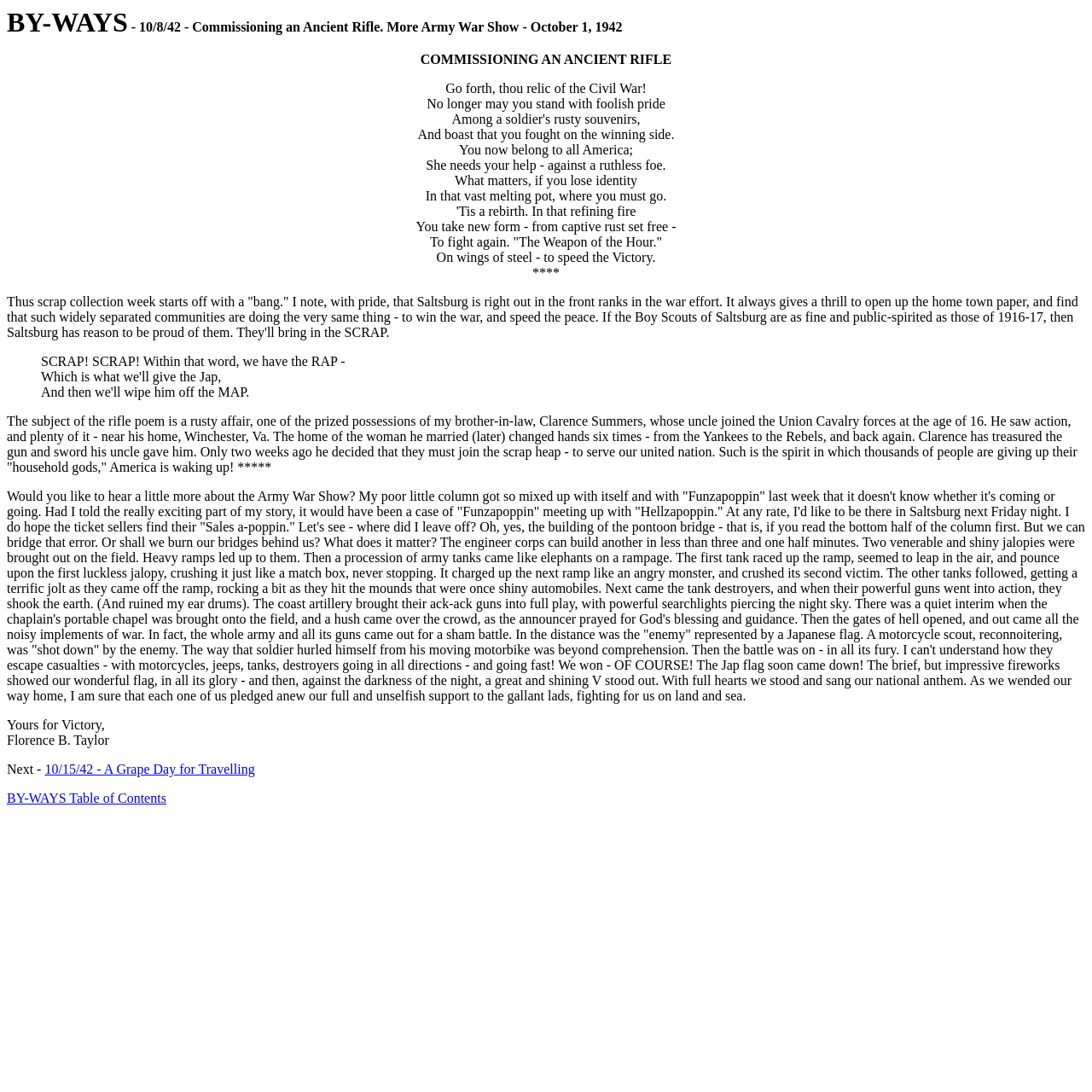What is the poem about?
Provide a one-word or short-phrase answer based on the image.

Commissioning an Ancient Rifle